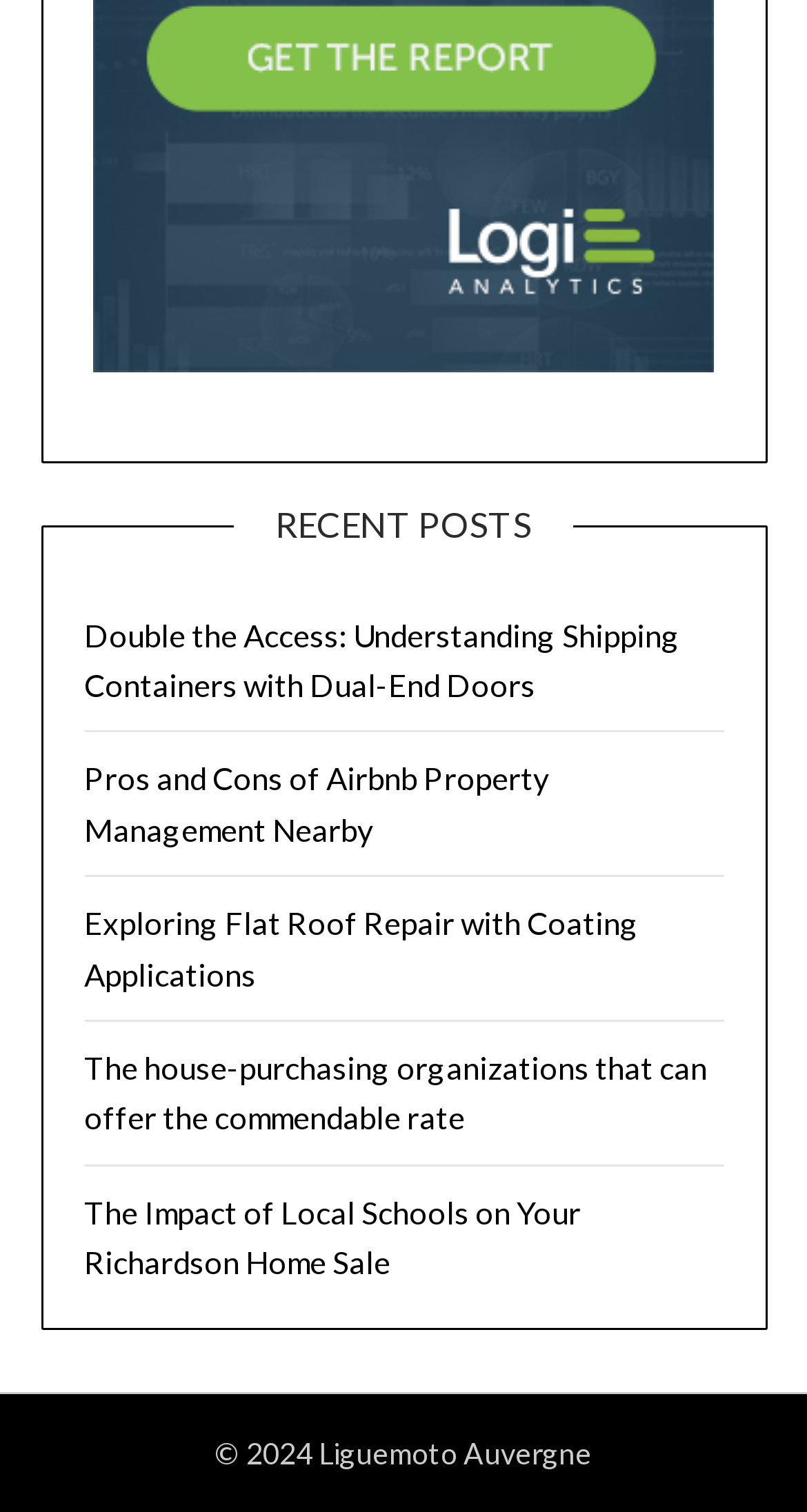What is the topic of the first post?
Please provide a detailed answer to the question.

I determined the topic of the first post by looking at the link element with the text 'Double the Access: Understanding Shipping Containers with Dual-End Doors'. This suggests that the first post is about shipping containers.